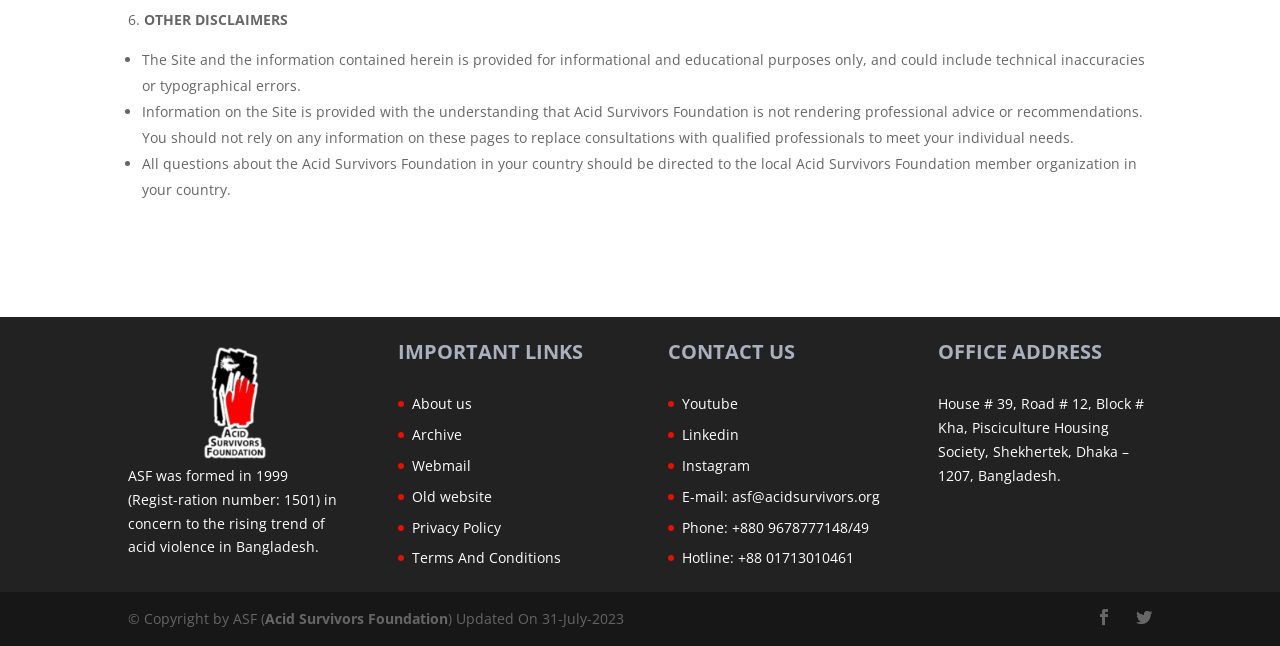Please predict the bounding box coordinates (top-left x, top-left y, bottom-right x, bottom-right y) for the UI element in the screenshot that fits the description: Acid Survivors Foundation

[0.207, 0.943, 0.35, 0.972]